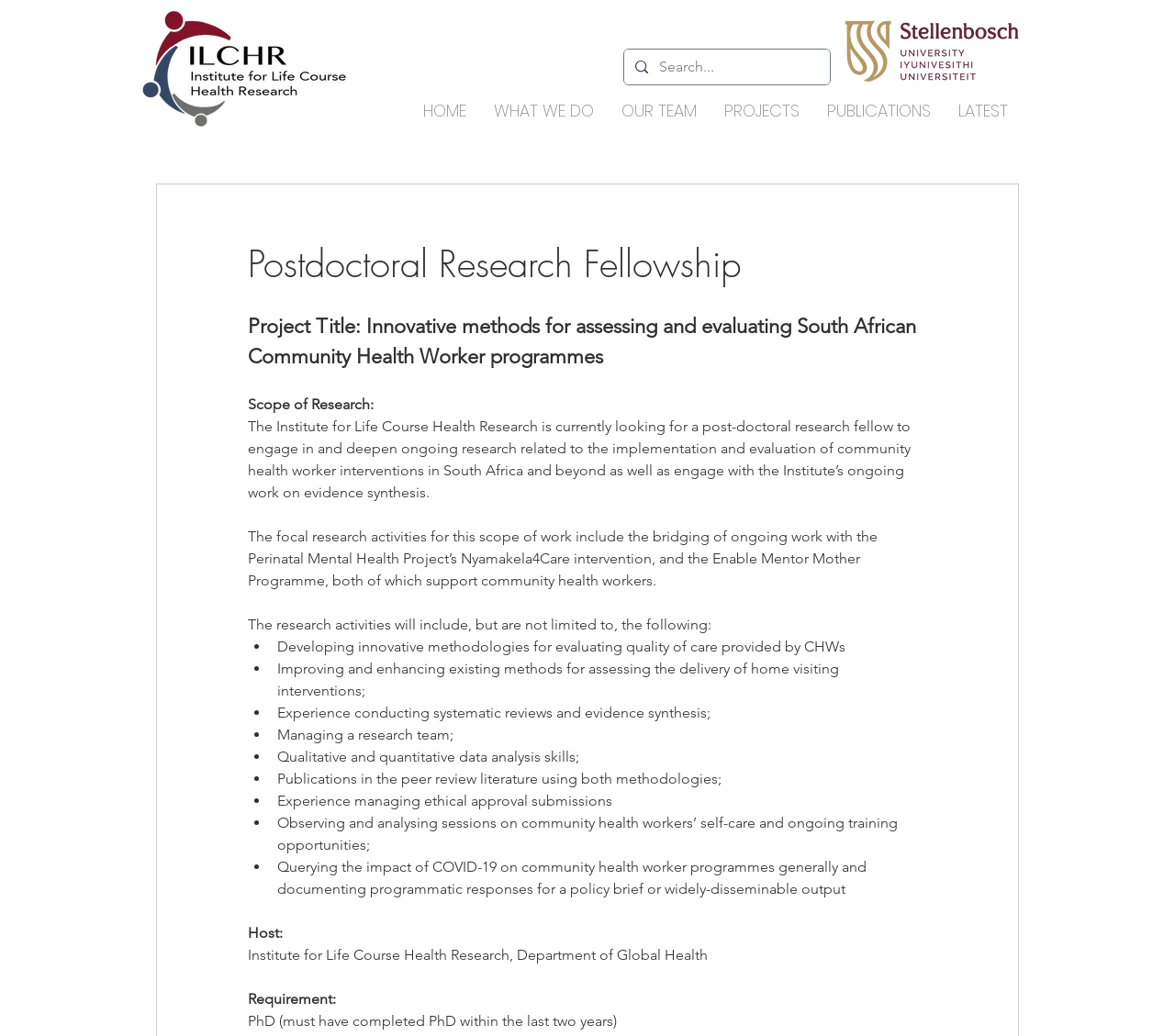Determine the bounding box for the UI element described here: "WHAT WE DO".

[0.409, 0.089, 0.517, 0.124]